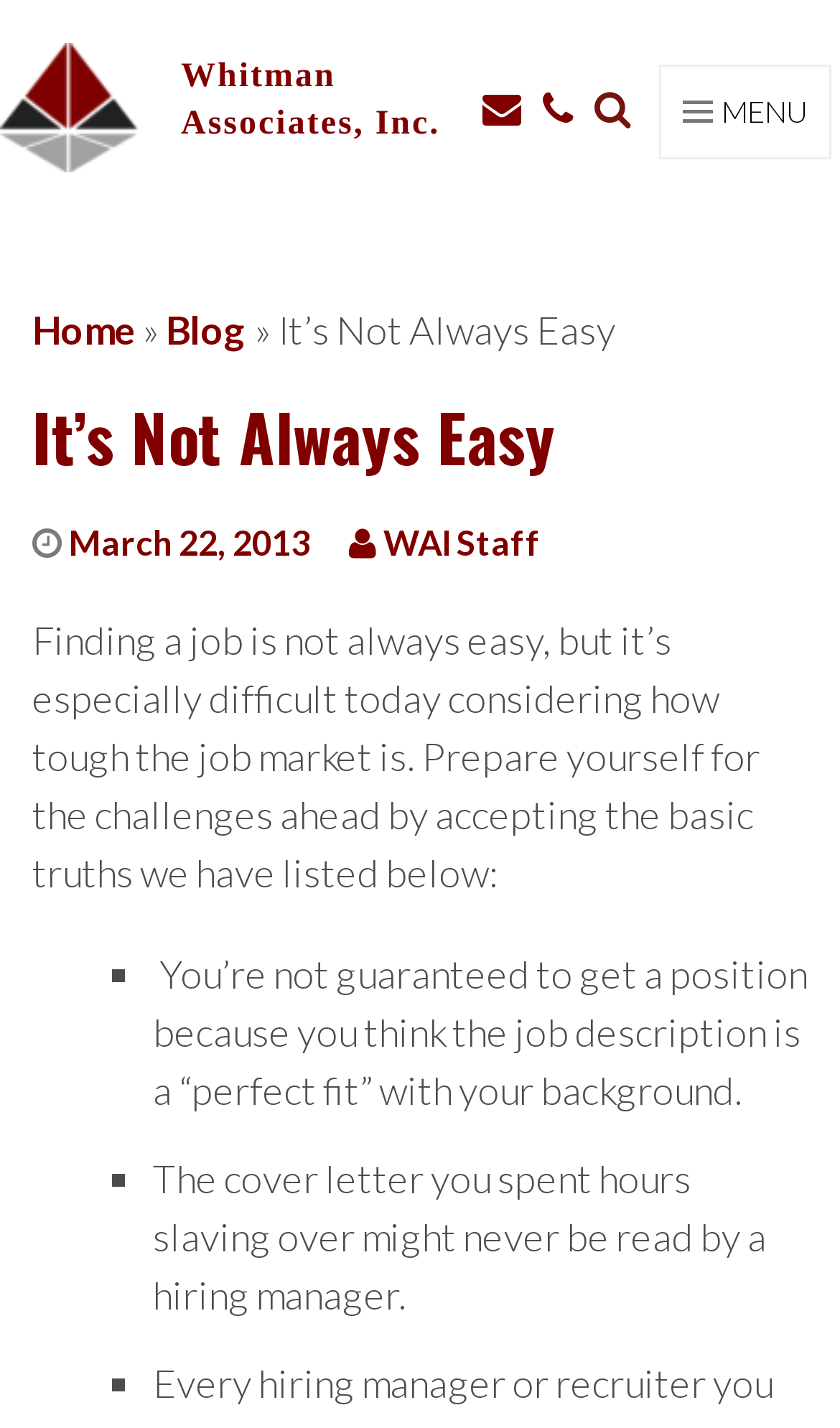Produce a meticulous description of the webpage.

The webpage is about finding a job and the challenges that come with it. At the top left corner, there is a Whitman Associates logo, which is an image linked to the company's website. Next to it, there is a link to the company's name, Whitman Associates, Inc. On the top right corner, there is a menu button with an icon, which is not expanded by default.

Below the logo and the company name, there are navigation links, including "Home" and "Blog", separated by arrow symbols. The current page is indicated by the text "» It’s Not Always Easy", which is a subheading.

The main content of the page is an article titled "It’s Not Always Easy", which is a heading. The article starts with a brief introduction, stating that finding a job is not always easy, especially in a tough job market. The introduction is followed by a list of basic truths about job hunting, marked by bullet points. The list includes three points: the first point is that having a background that fits a job description does not guarantee getting the position; the second point is that a cover letter may not be read by a hiring manager; and the third point is not specified.

There are also some social media links on the top right side of the page, represented by icons.